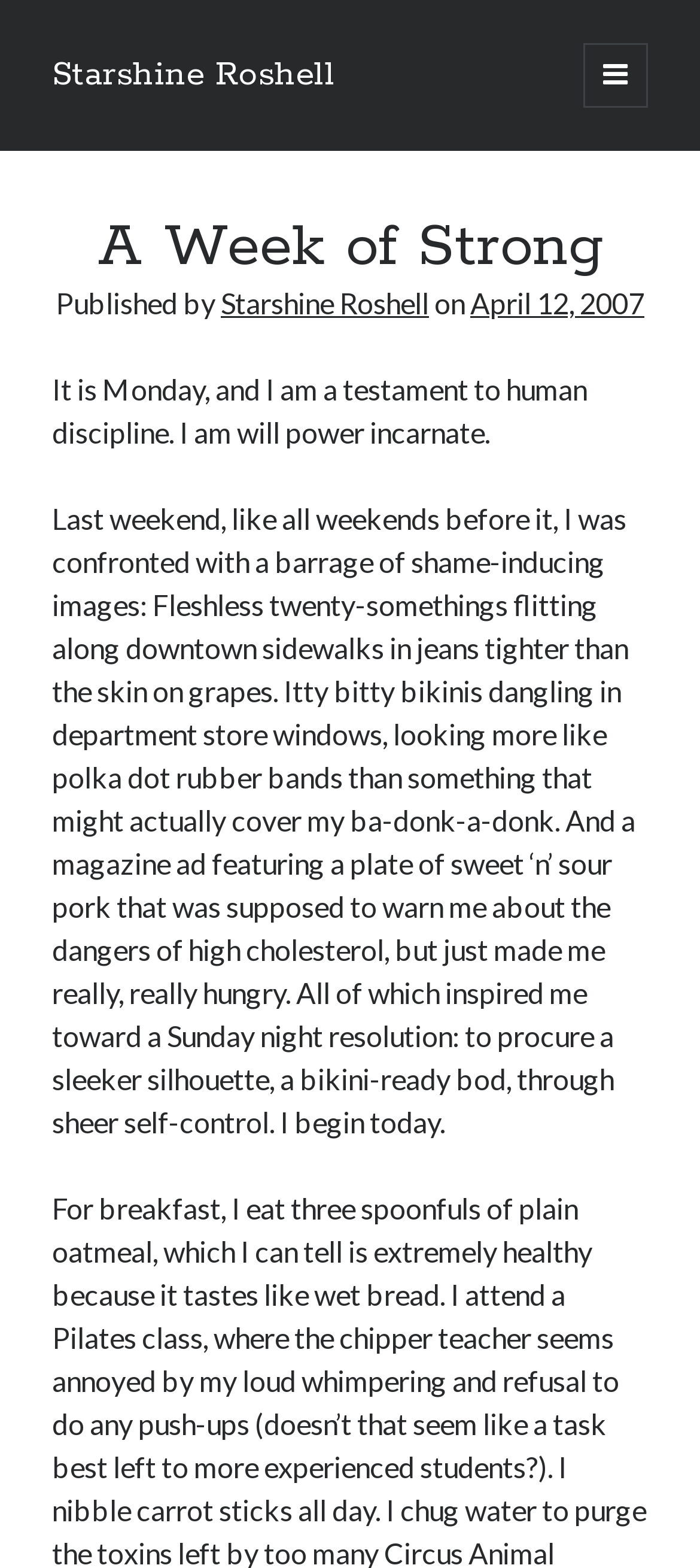Please find the bounding box coordinates of the element's region to be clicked to carry out this instruction: "Search for something".

[0.077, 0.097, 0.923, 0.188]